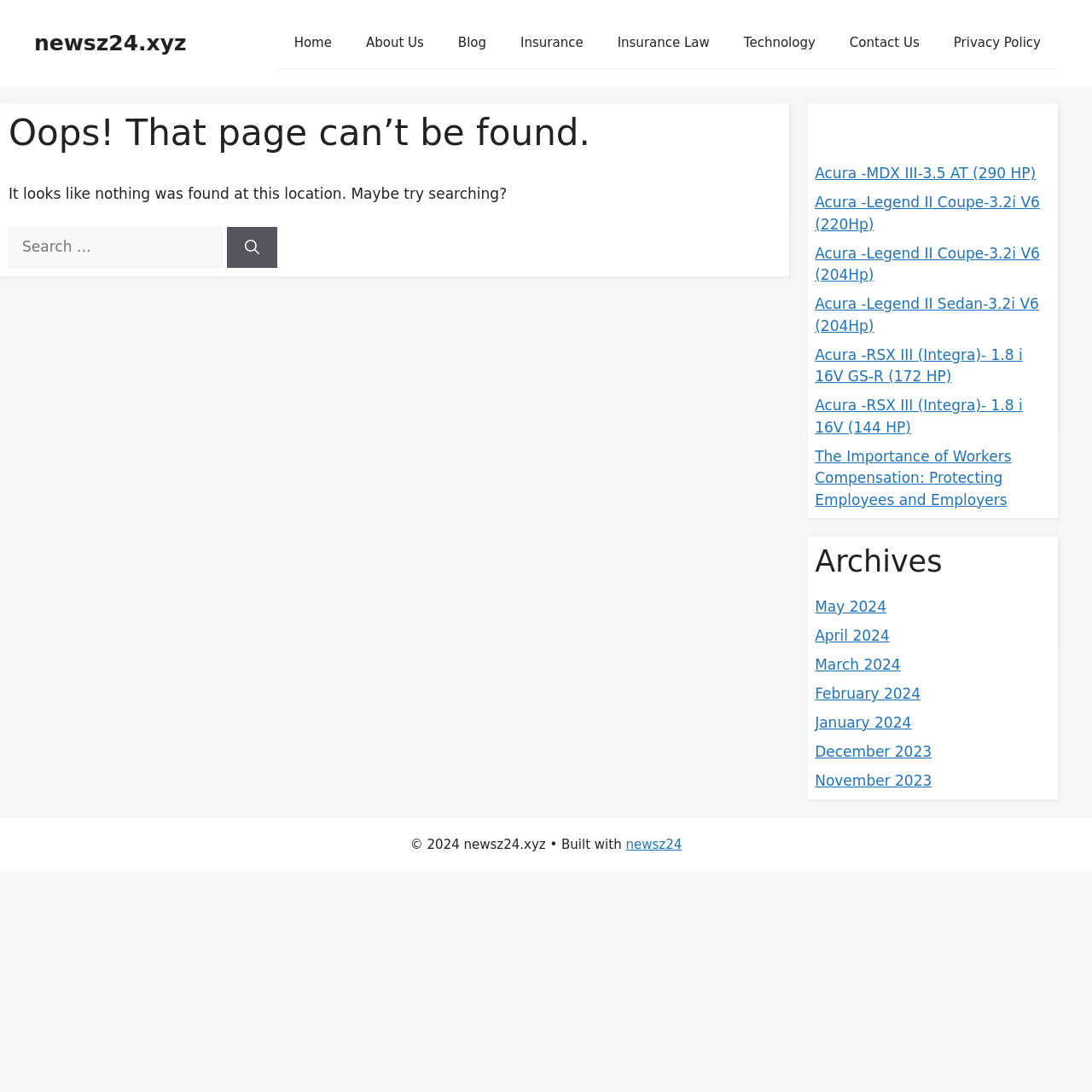Find the bounding box coordinates for the element that must be clicked to complete the instruction: "Read recent post about Acura -MDX III-3.5 AT (290 HP)". The coordinates should be four float numbers between 0 and 1, indicated as [left, top, right, bottom].

[0.746, 0.151, 0.949, 0.166]